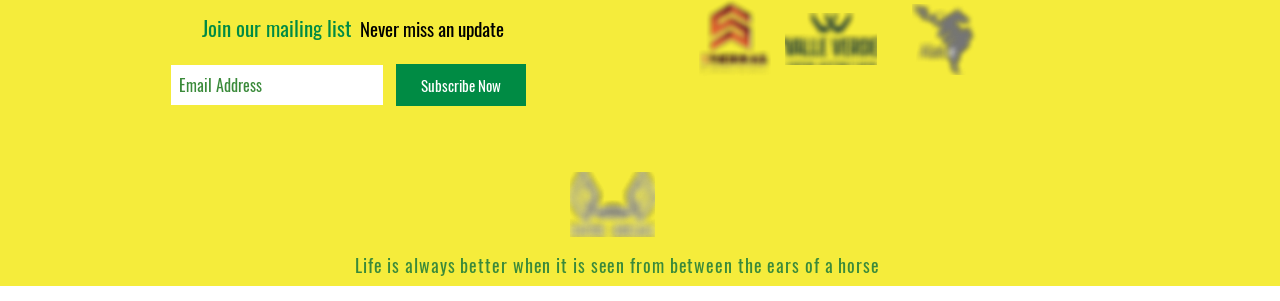What is the purpose of the textbox?
By examining the image, provide a one-word or phrase answer.

Email Address